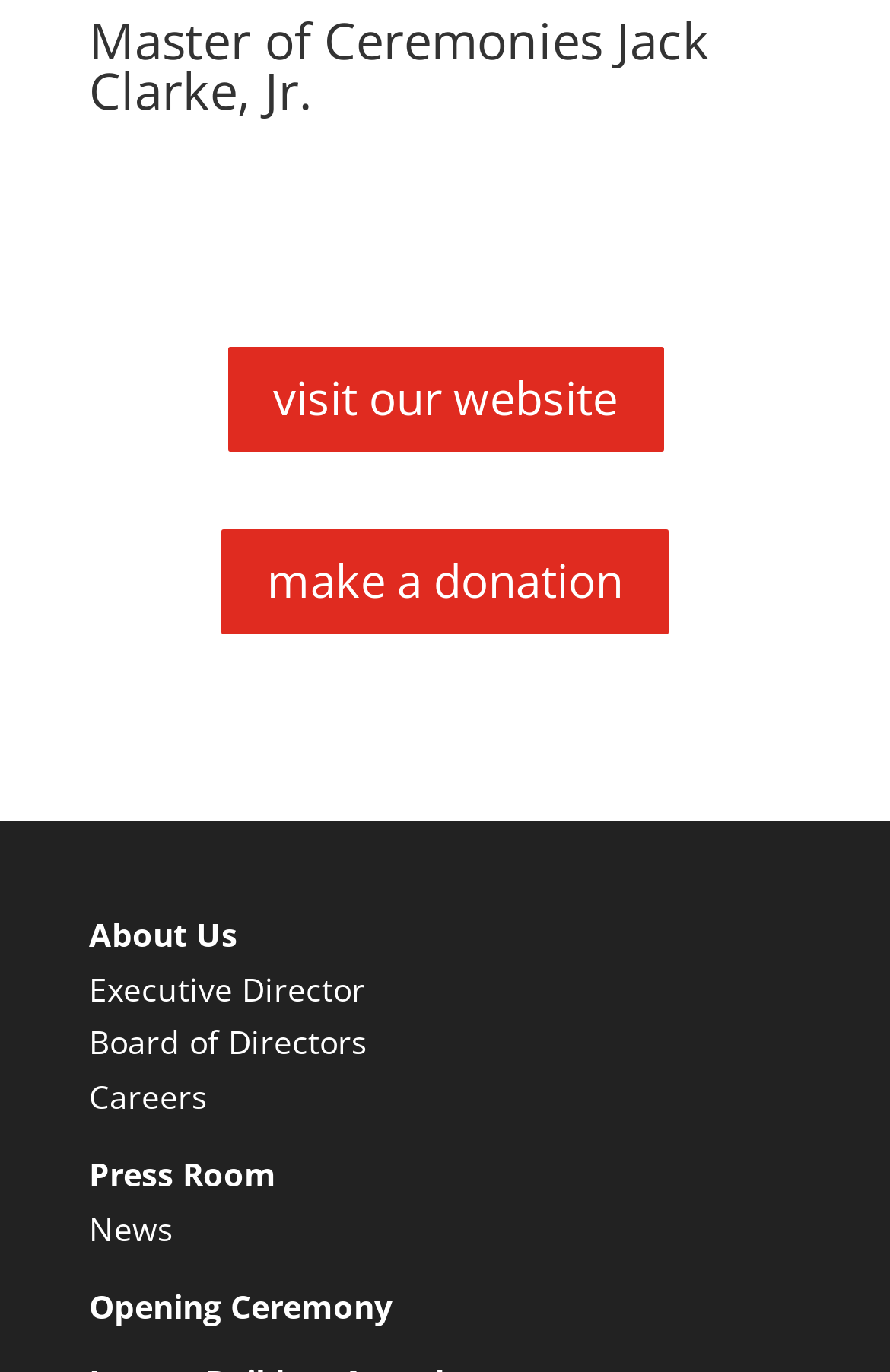Please identify the bounding box coordinates of the element that needs to be clicked to execute the following command: "make a donation". Provide the bounding box using four float numbers between 0 and 1, formatted as [left, top, right, bottom].

[0.244, 0.383, 0.756, 0.466]